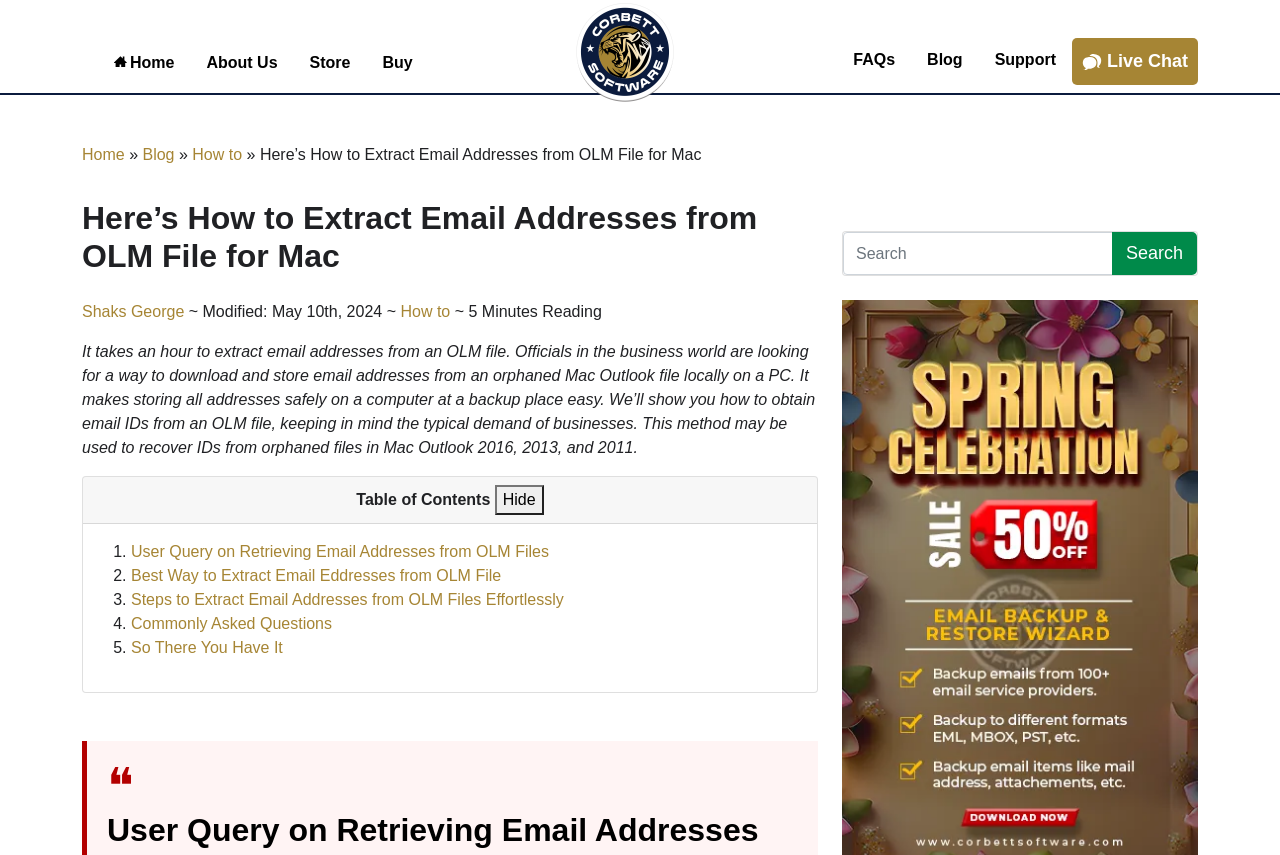Explain the features and main sections of the webpage comprehensively.

The webpage is about extracting email addresses from OLM files in bulk. At the top, there is a logo image and a navigation menu with links to "Home", "About Us", "Store", "Buy", "FAQs", "Blog", "Support", and "Live Chat". Below the navigation menu, there is a secondary navigation menu with links to "Home", "Blog", and "How to".

The main content of the webpage is a blog post titled "Here’s How to Extract Email Addresses from OLM File for Mac". The post is written by "Shaks George" and was modified on May 10th, 2024. The post takes approximately 5 minutes to read.

The blog post starts with an introduction explaining the need to extract email addresses from OLM files and the purpose of the post. The introduction is followed by a table of contents with links to different sections of the post.

The post is divided into five sections, each with a numbered list marker. The sections are titled "User Query on Retrieving Email Addresses from OLM Files", "Best Way to Extract Email Addresses from OLM File", "Steps to Extract Email Addresses from OLM Files Effortlessly", "Commonly Asked Questions", and "So There You Have It".

On the right side of the webpage, there is a search bar with a search box and a search button. Below the search bar, there is a link to an "offer".

There are several images on the webpage, including the logo, icons next to some of the navigation links, and an image next to the "Live Chat" link.